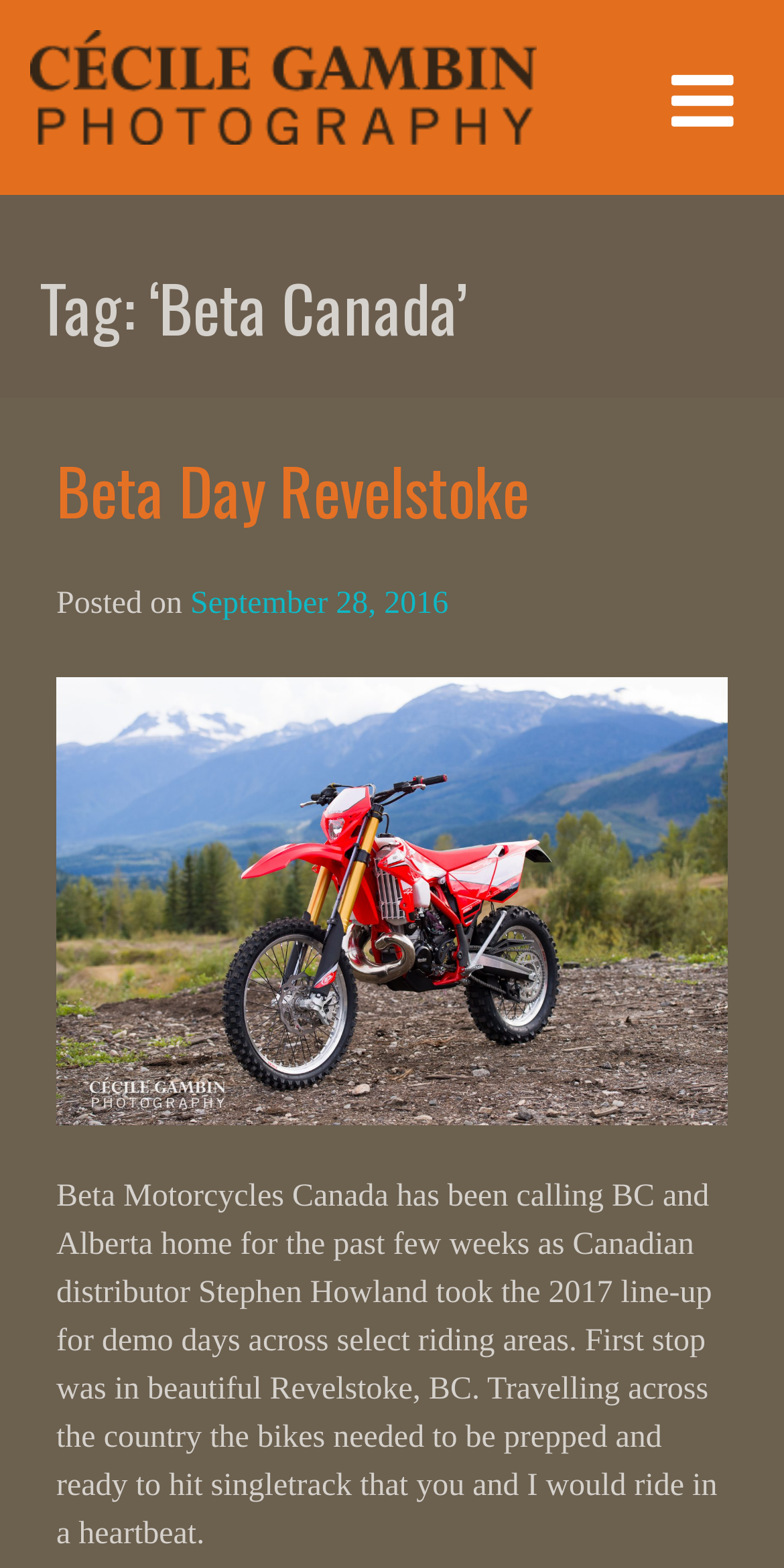What is the topic of the article?
Using the image as a reference, answer the question with a short word or phrase.

Beta Motorcycles Canada